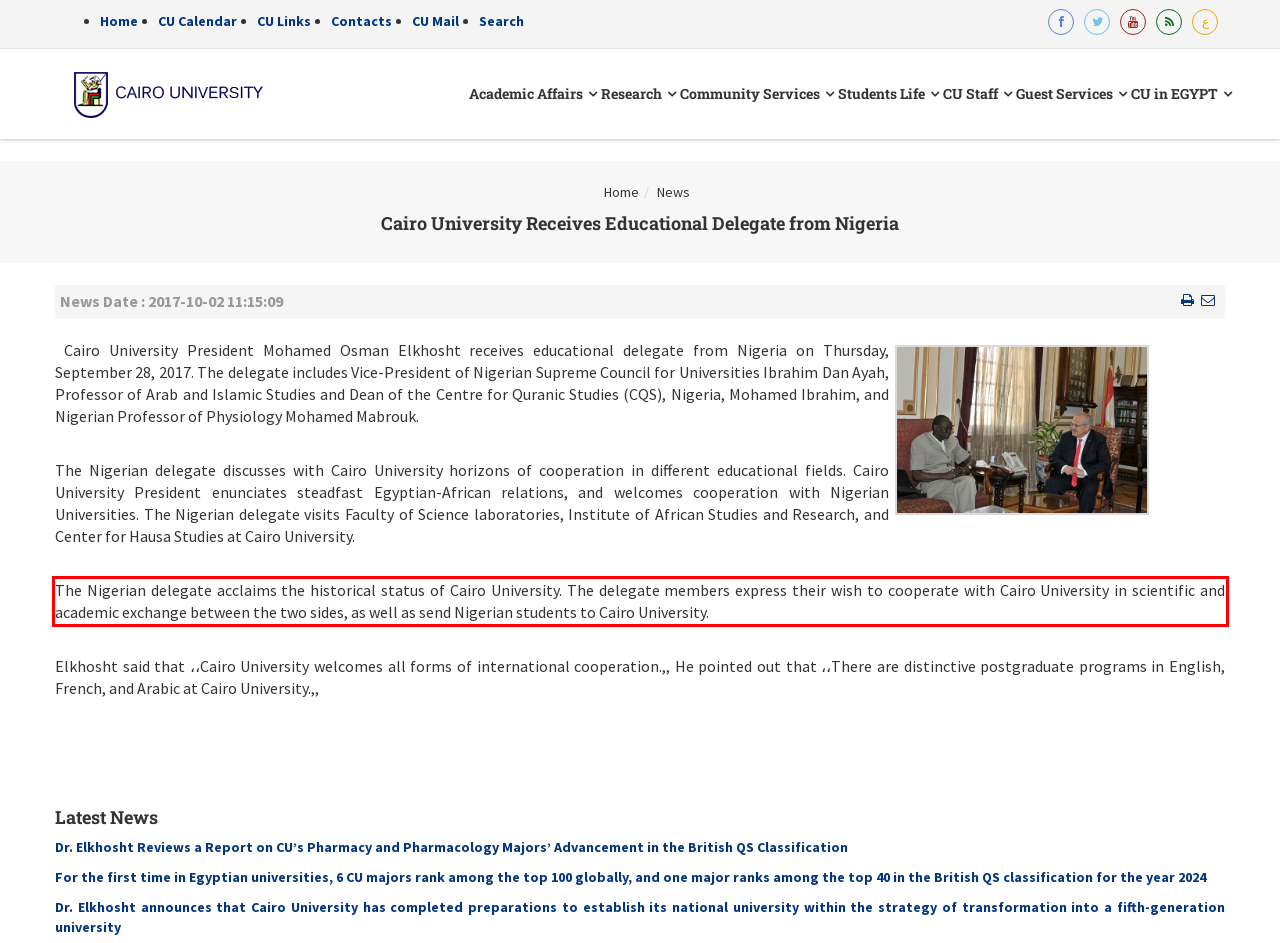Analyze the screenshot of the webpage and extract the text from the UI element that is inside the red bounding box.

The Nigerian delegate acclaims the historical status of Cairo University. The delegate members express their wish to cooperate with Cairo University in scientific and academic exchange between the two sides, as well as send Nigerian students to Cairo University.